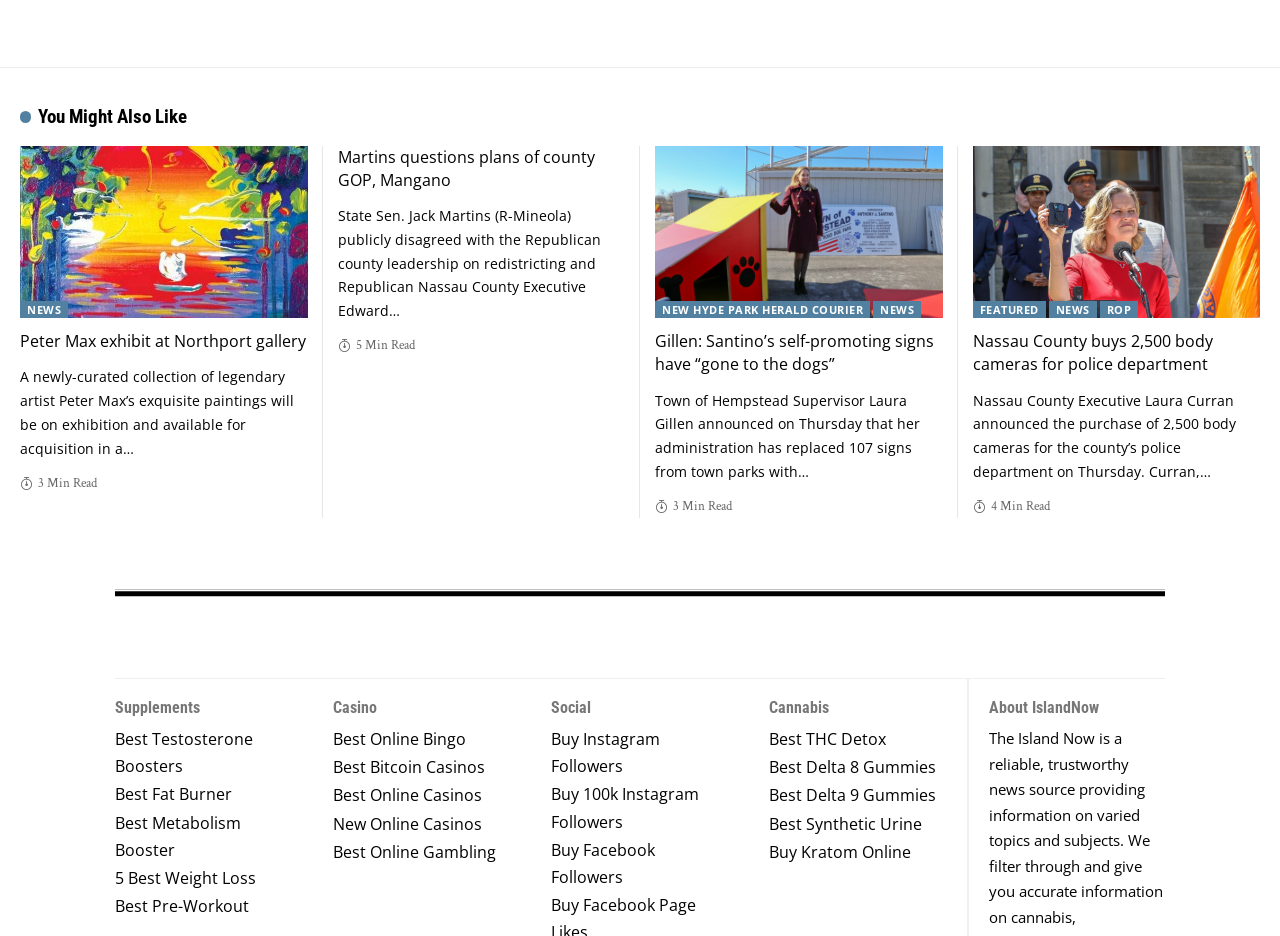Please identify the bounding box coordinates of the region to click in order to complete the given instruction: "Explore 'The Island Now'". The coordinates should be four float numbers between 0 and 1, i.e., [left, top, right, bottom].

[0.09, 0.663, 0.277, 0.695]